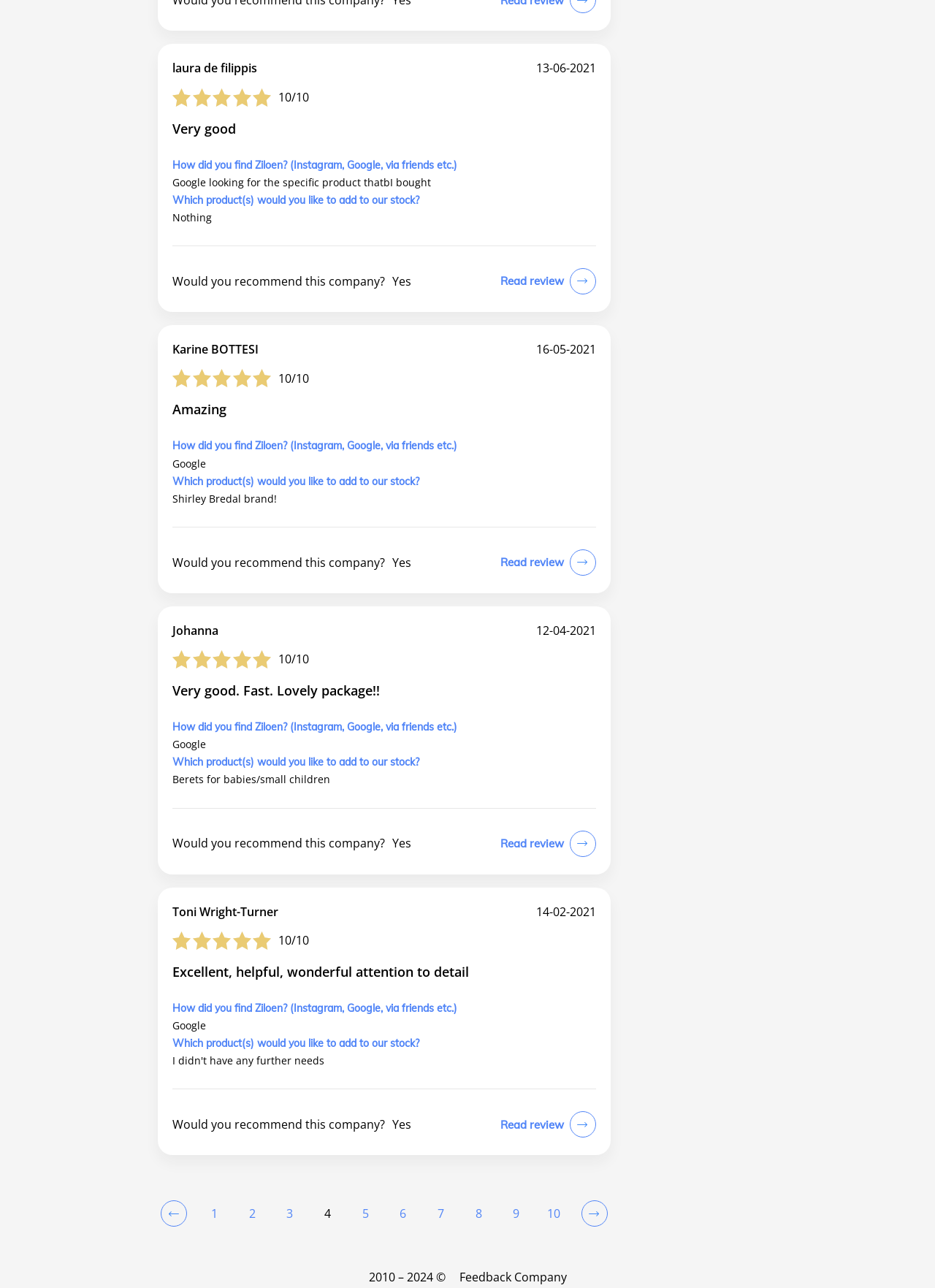Please find the bounding box coordinates of the clickable region needed to complete the following instruction: "Read review". The bounding box coordinates must consist of four float numbers between 0 and 1, i.e., [left, top, right, bottom].

[0.535, 0.426, 0.637, 0.447]